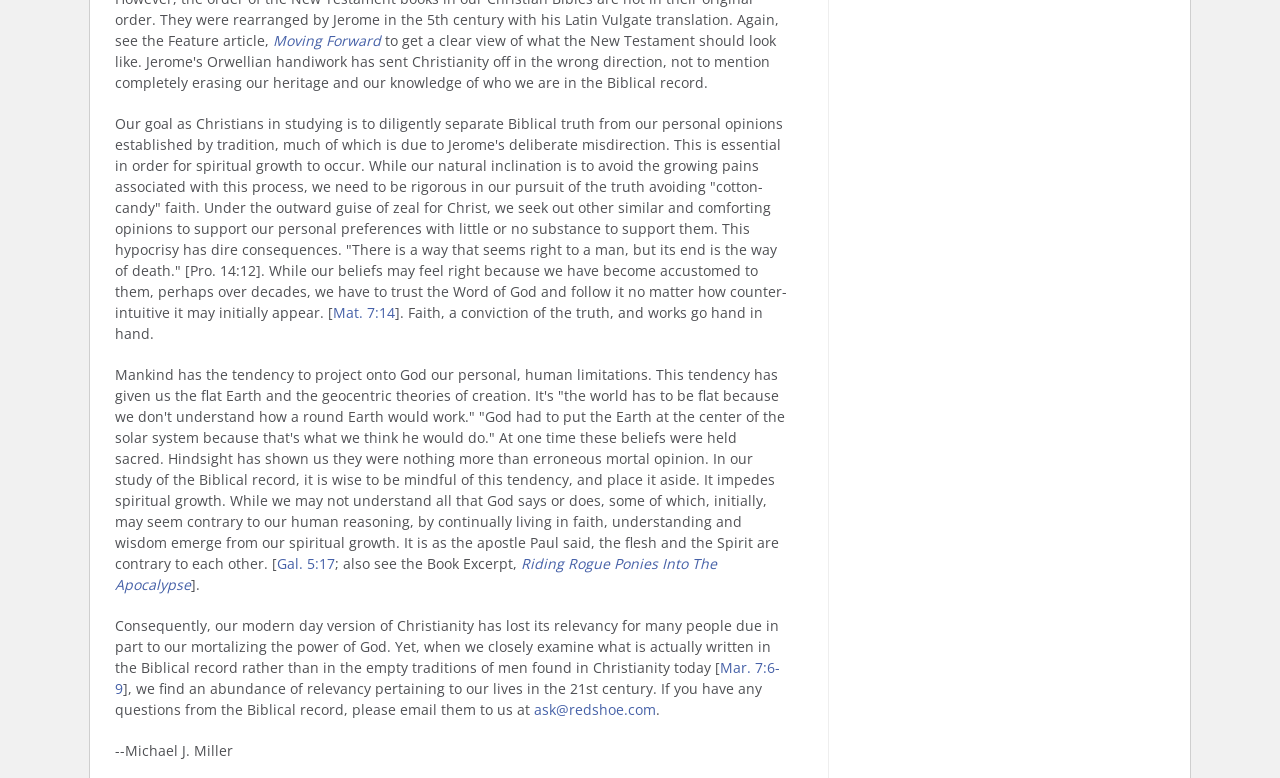Reply to the question with a single word or phrase:
What is the goal of Christians in studying?

To separate Biblical truth from personal opinions